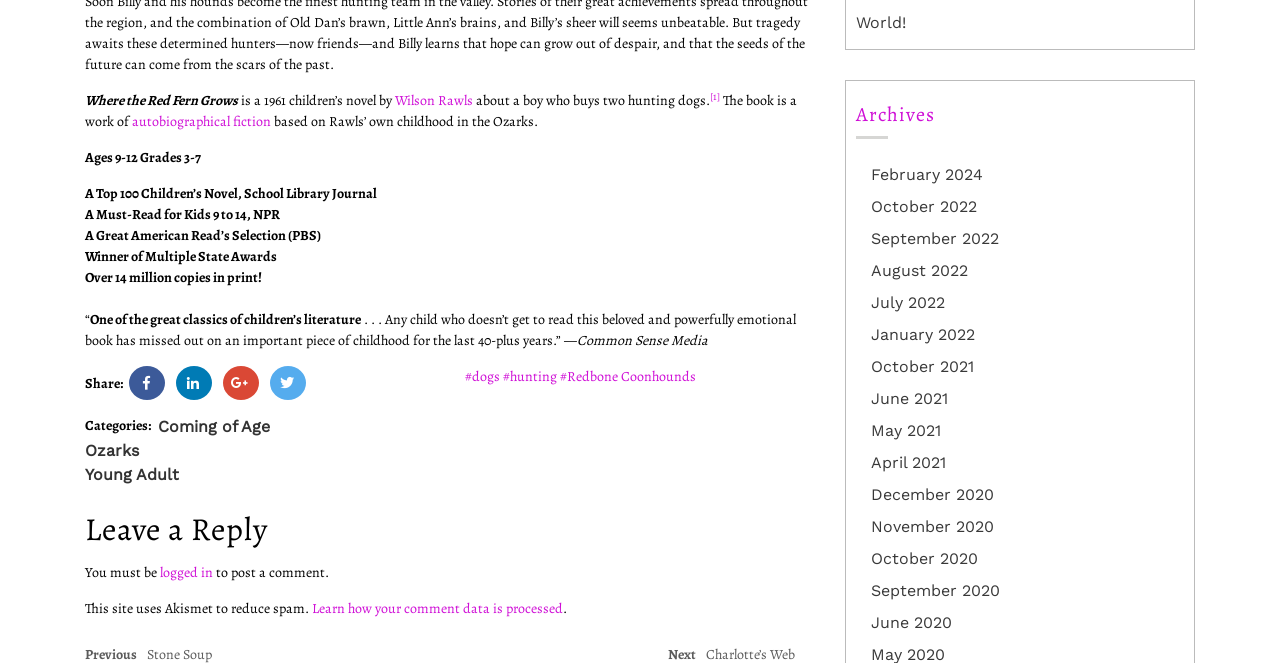Determine the bounding box coordinates for the area you should click to complete the following instruction: "Share this page on social media".

[0.098, 0.564, 0.132, 0.593]